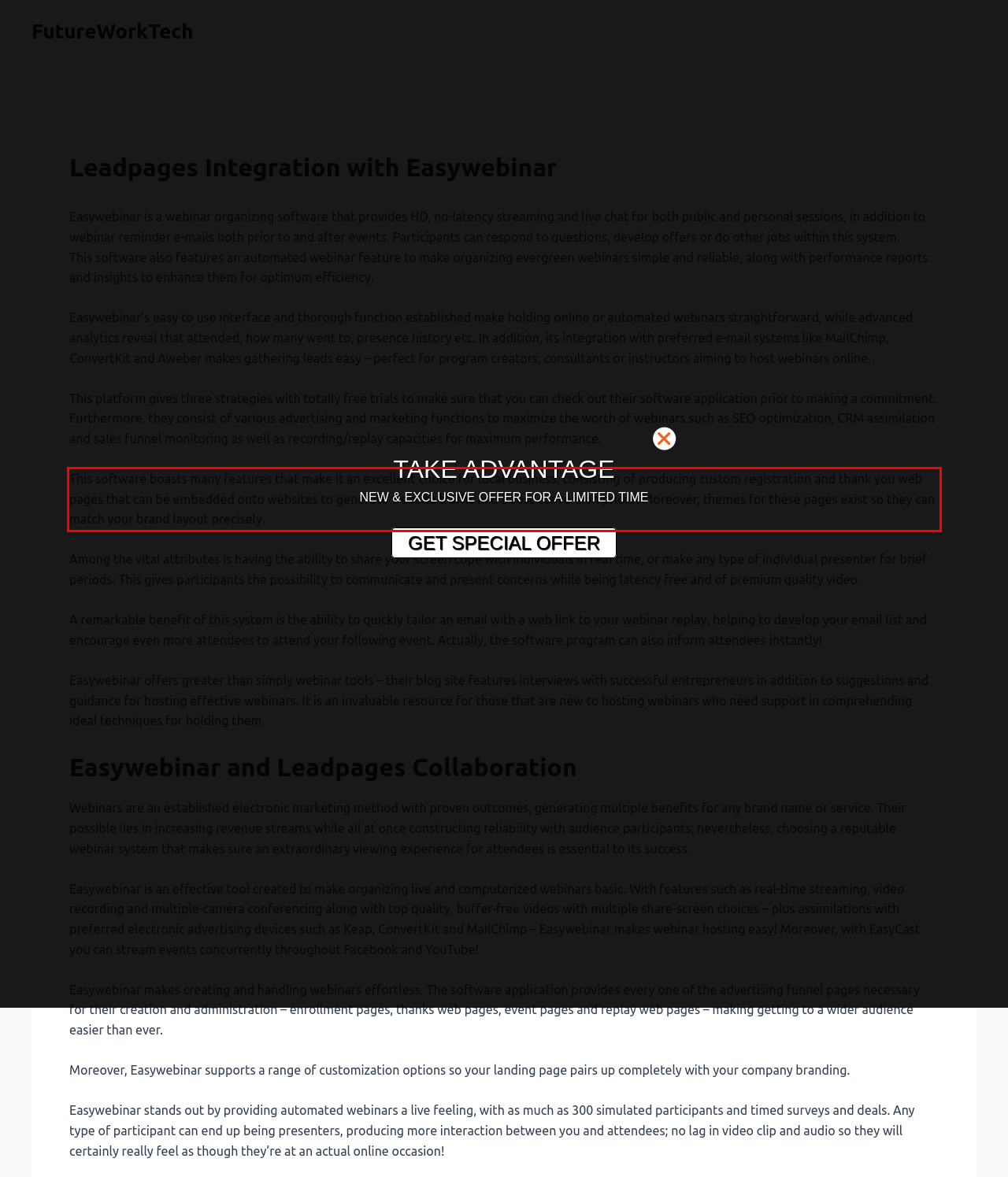Please analyze the provided webpage screenshot and perform OCR to extract the text content from the red rectangle bounding box.

This software boasts many features that make it an excellent choice for local business, consisting of producing custom registration and thank you web pages that can be embedded onto websites to generate website traffic and boost conversion prices. Moreover, themes for these pages exist so they can match your brand layout precisely.